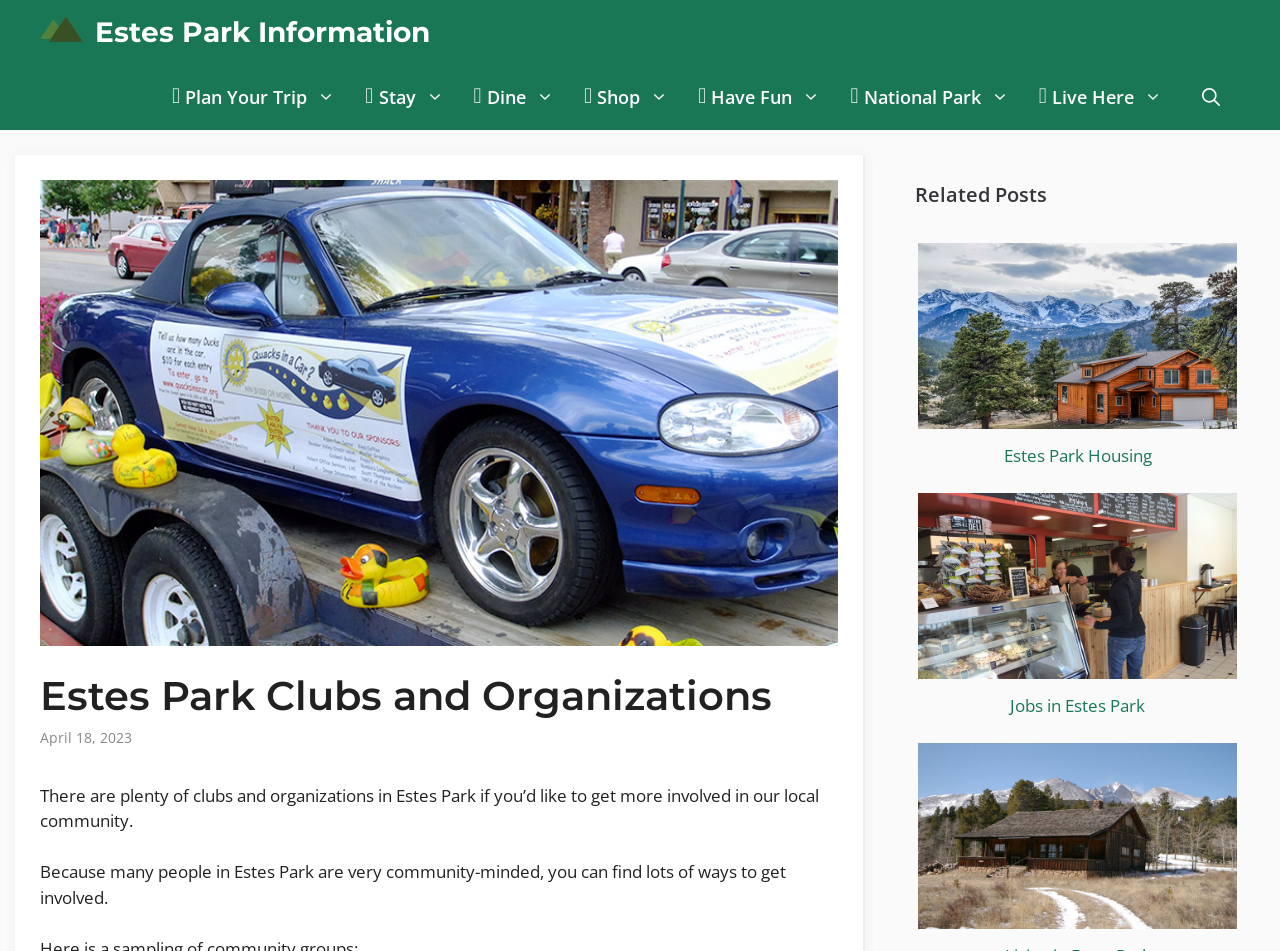Give the bounding box coordinates for this UI element: "Estes Park Information". The coordinates should be four float numbers between 0 and 1, arranged as [left, top, right, bottom].

[0.074, 0.0, 0.336, 0.068]